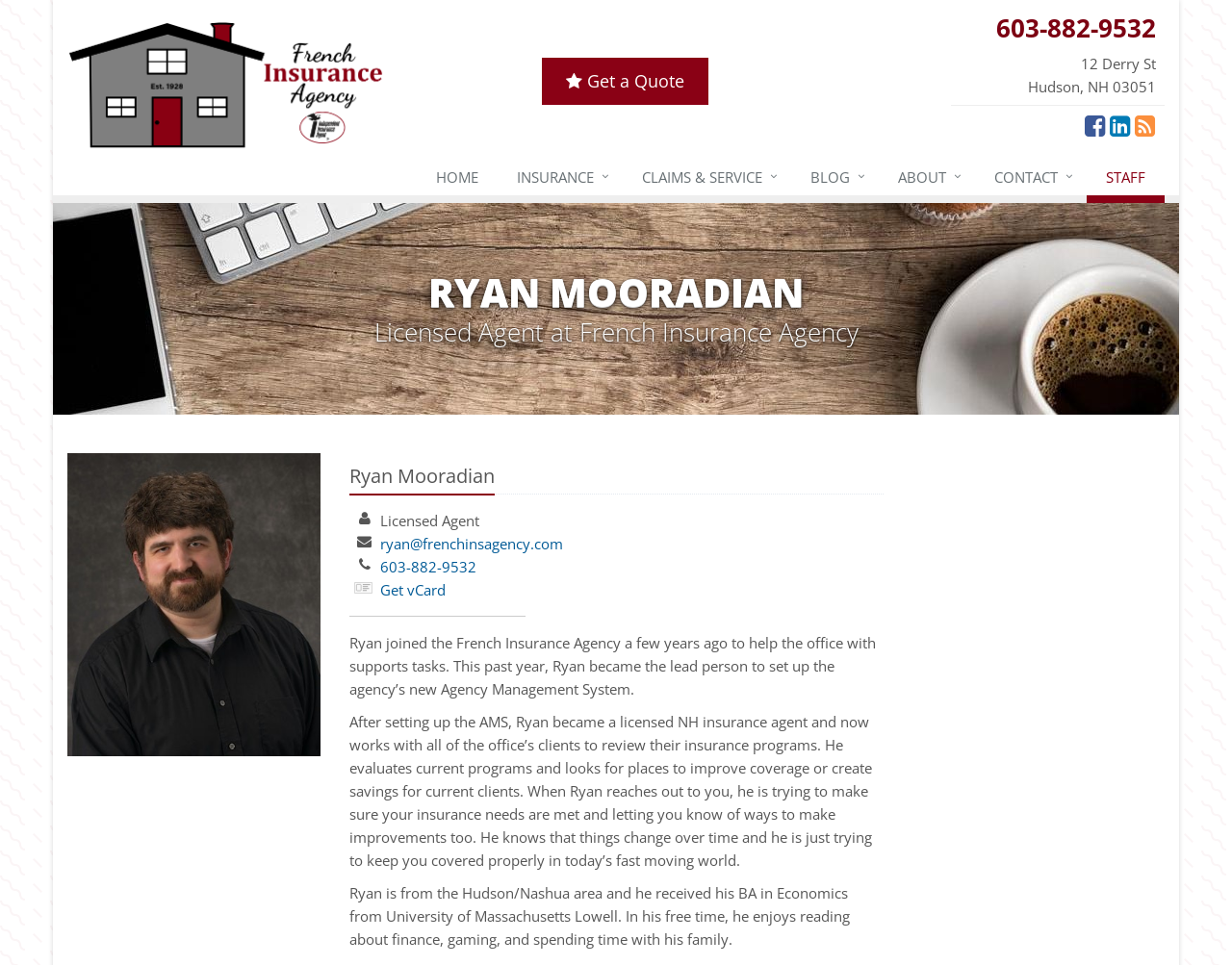What is the phone number of Ryan Mooradian?
Please answer the question as detailed as possible.

I found this information by looking at the link '603-882-9532' which is located below the generic element 'Phone'. This suggests that 603-882-9532 is the phone number of Ryan Mooradian.